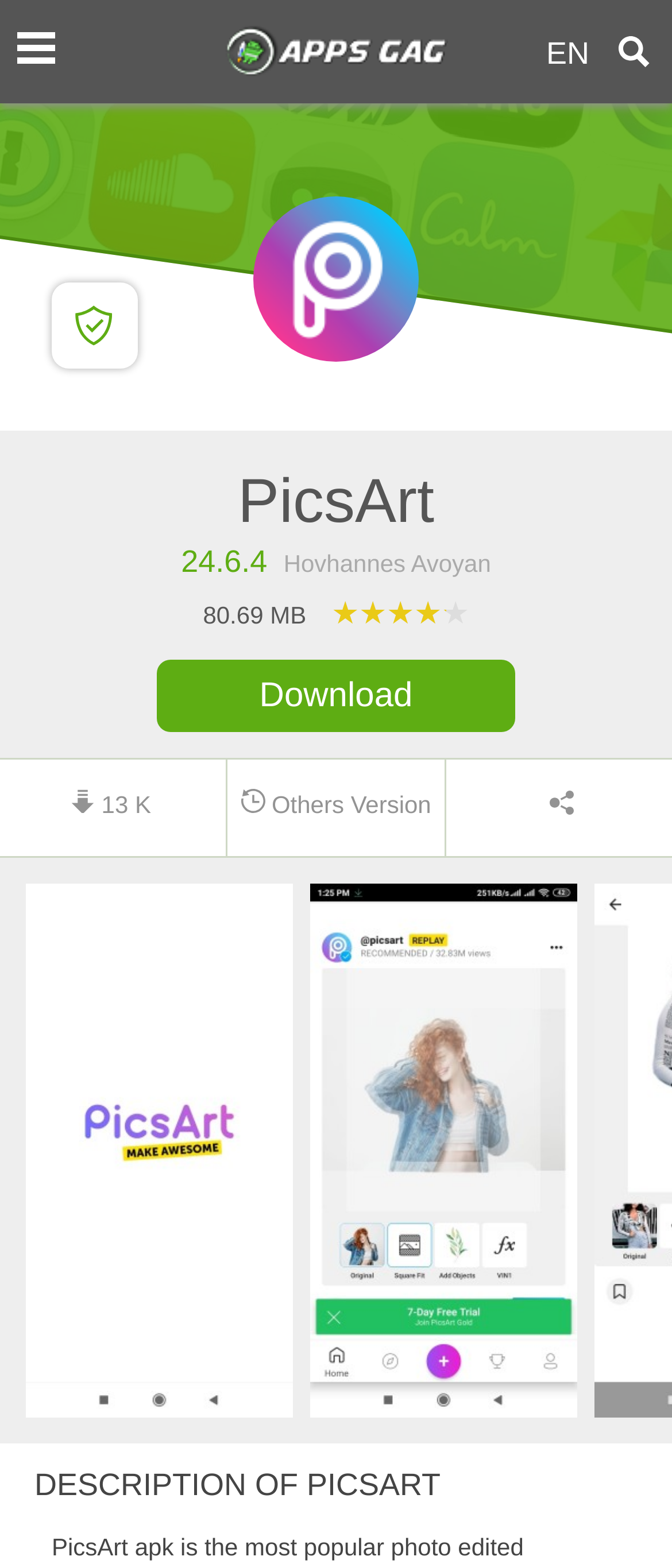Please locate the bounding box coordinates of the region I need to click to follow this instruction: "Click the button with a star icon".

[0.67, 0.485, 1.0, 0.546]